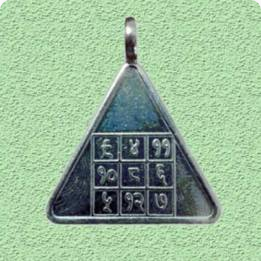Respond to the question below with a single word or phrase:
What is the background color of the image?

Green